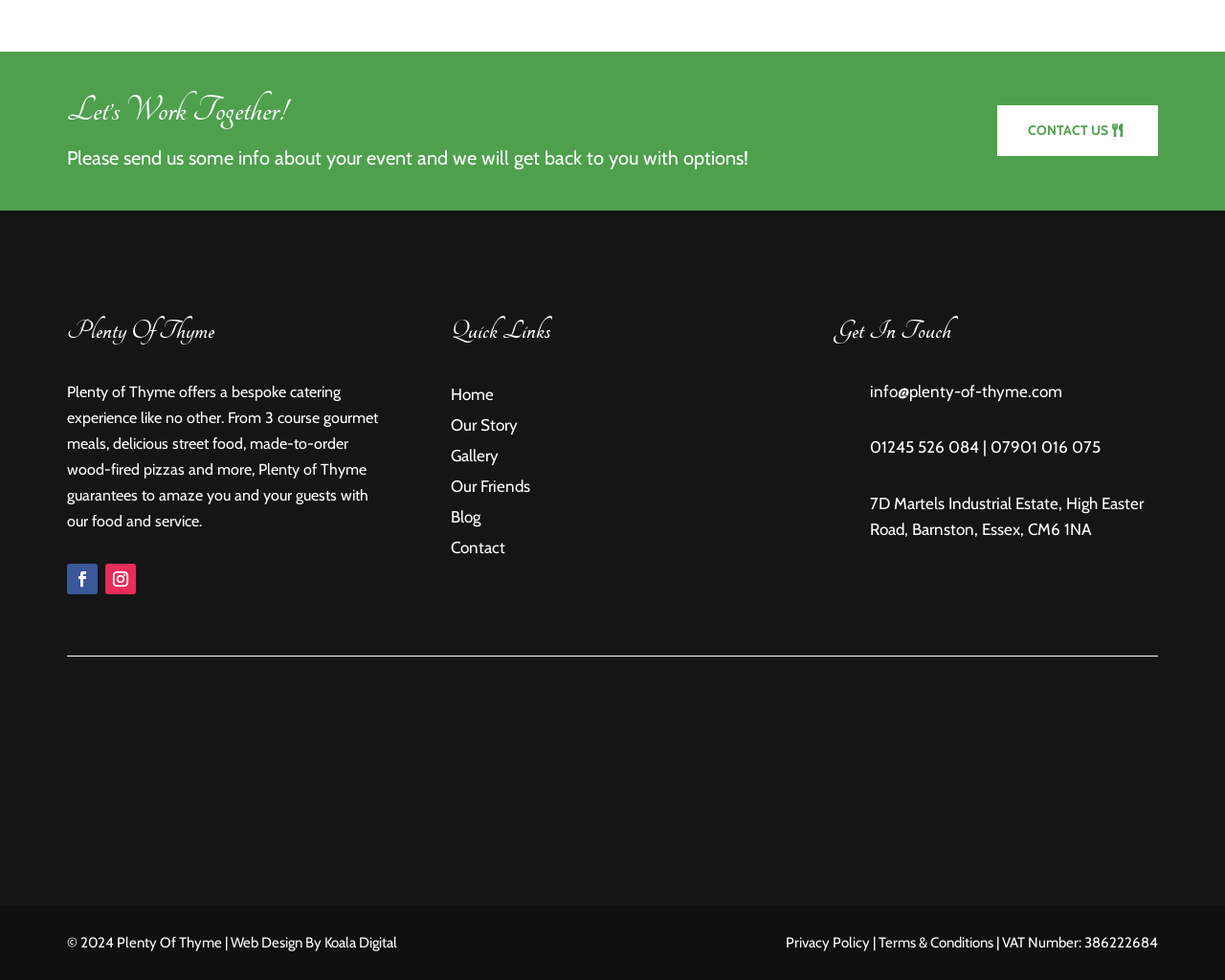Determine the bounding box coordinates of the area to click in order to meet this instruction: "Click 'Our Story'".

[0.368, 0.424, 0.423, 0.443]